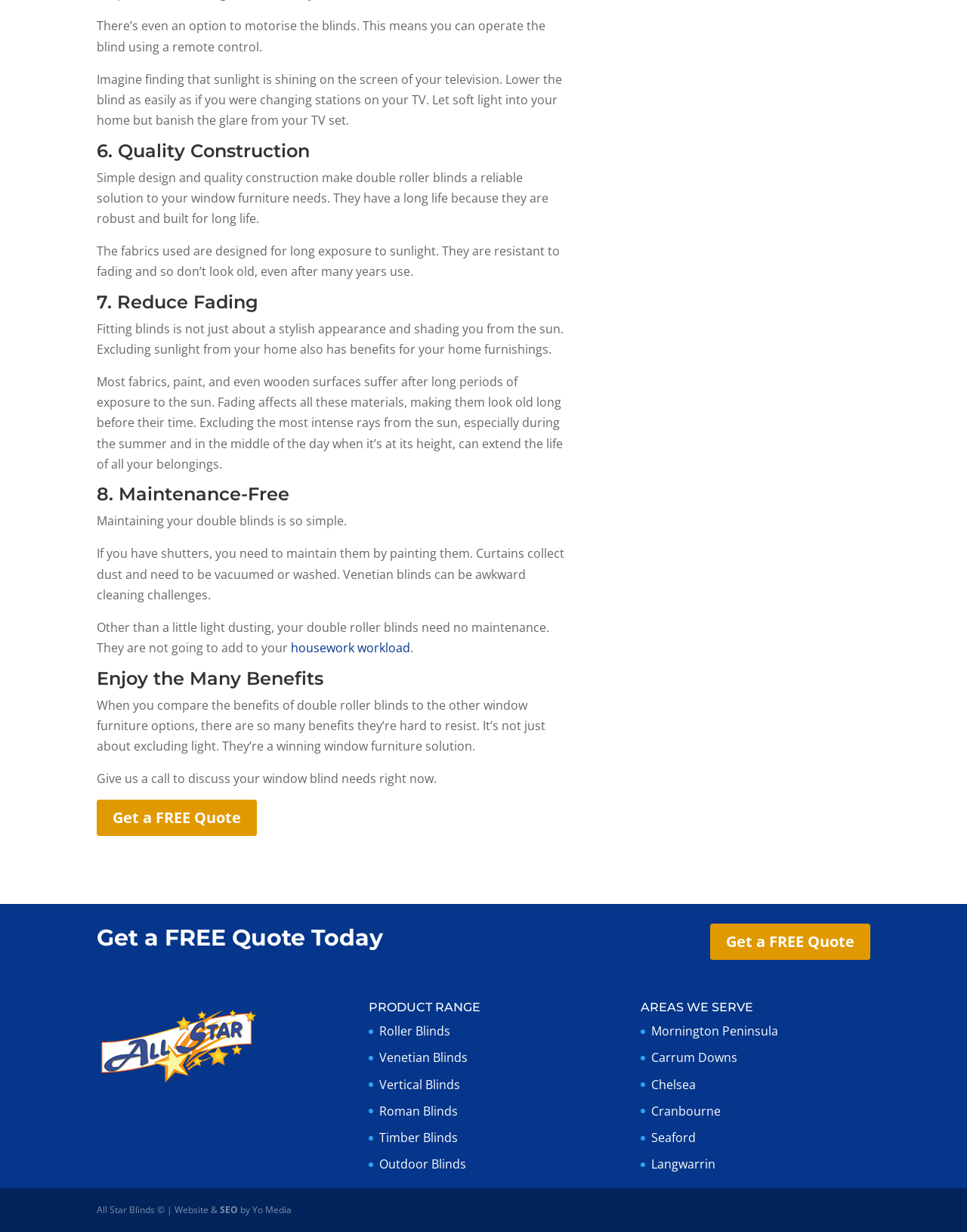What type of blinds are motorized?
Based on the screenshot, provide your answer in one word or phrase.

Double roller blinds